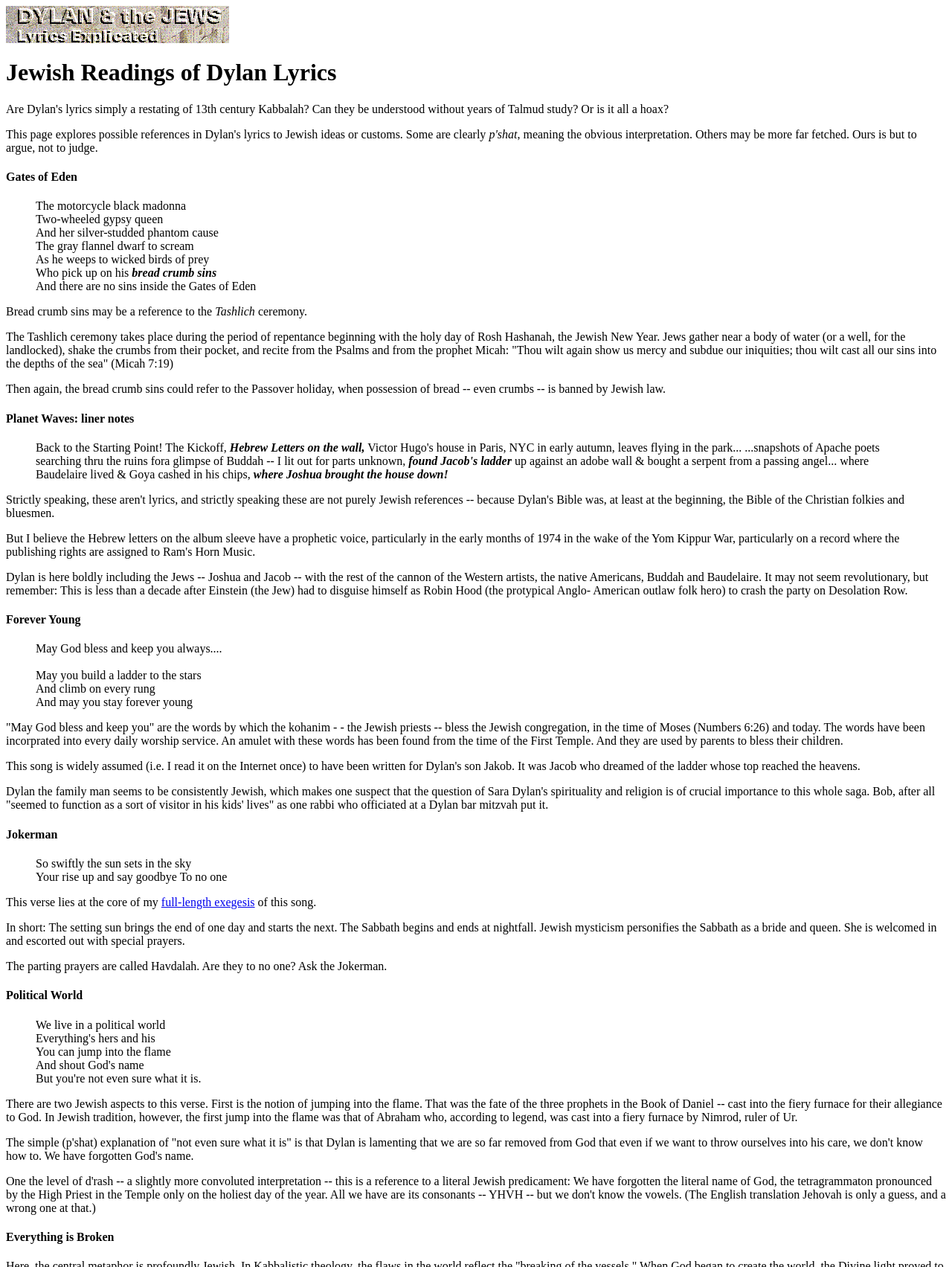Answer the question in a single word or phrase:
What is the first song mentioned on the webpage?

Gates of Eden